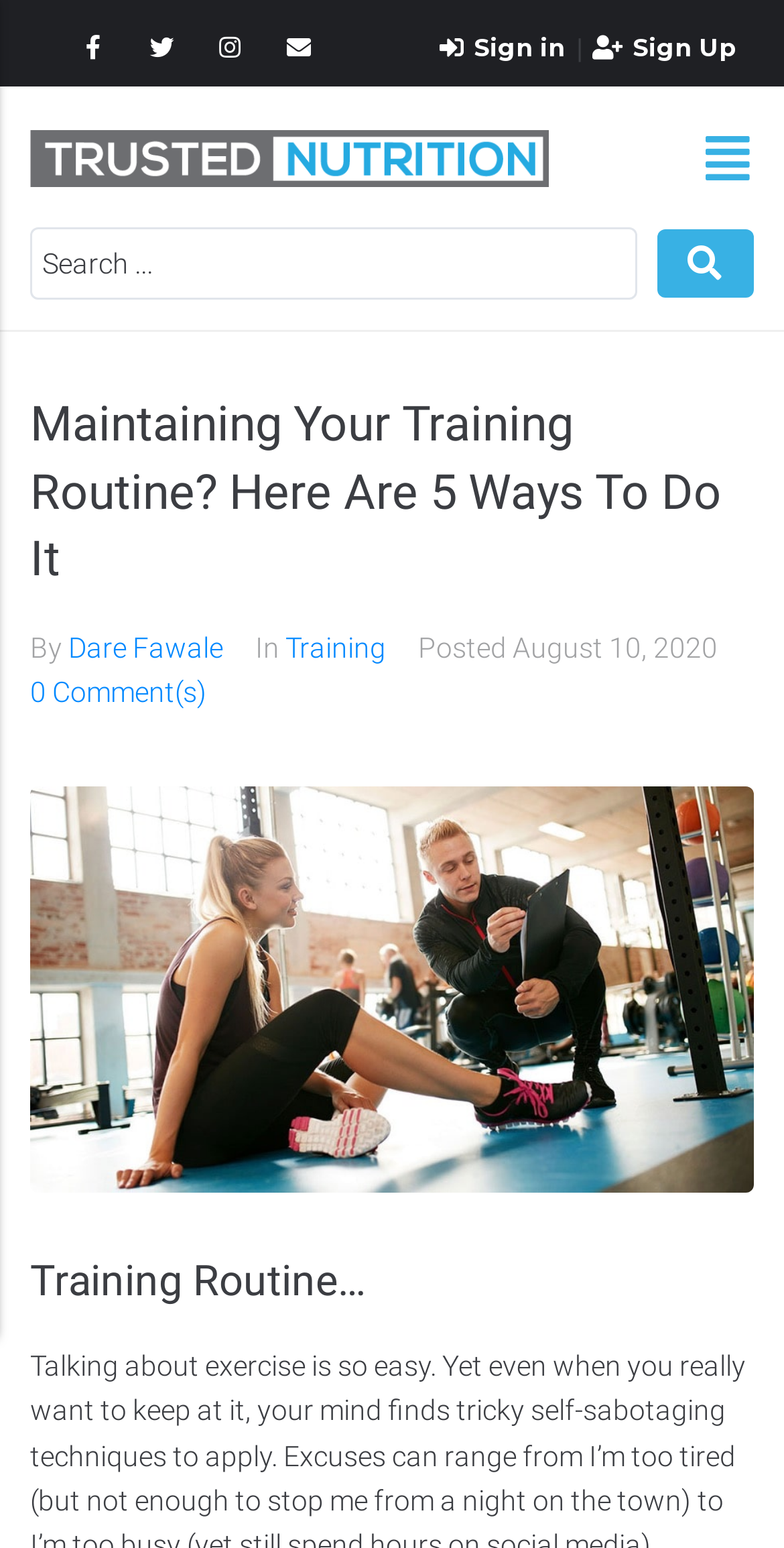Please identify the bounding box coordinates of the element's region that should be clicked to execute the following instruction: "Sign in". The bounding box coordinates must be four float numbers between 0 and 1, i.e., [left, top, right, bottom].

[0.56, 0.019, 0.722, 0.044]